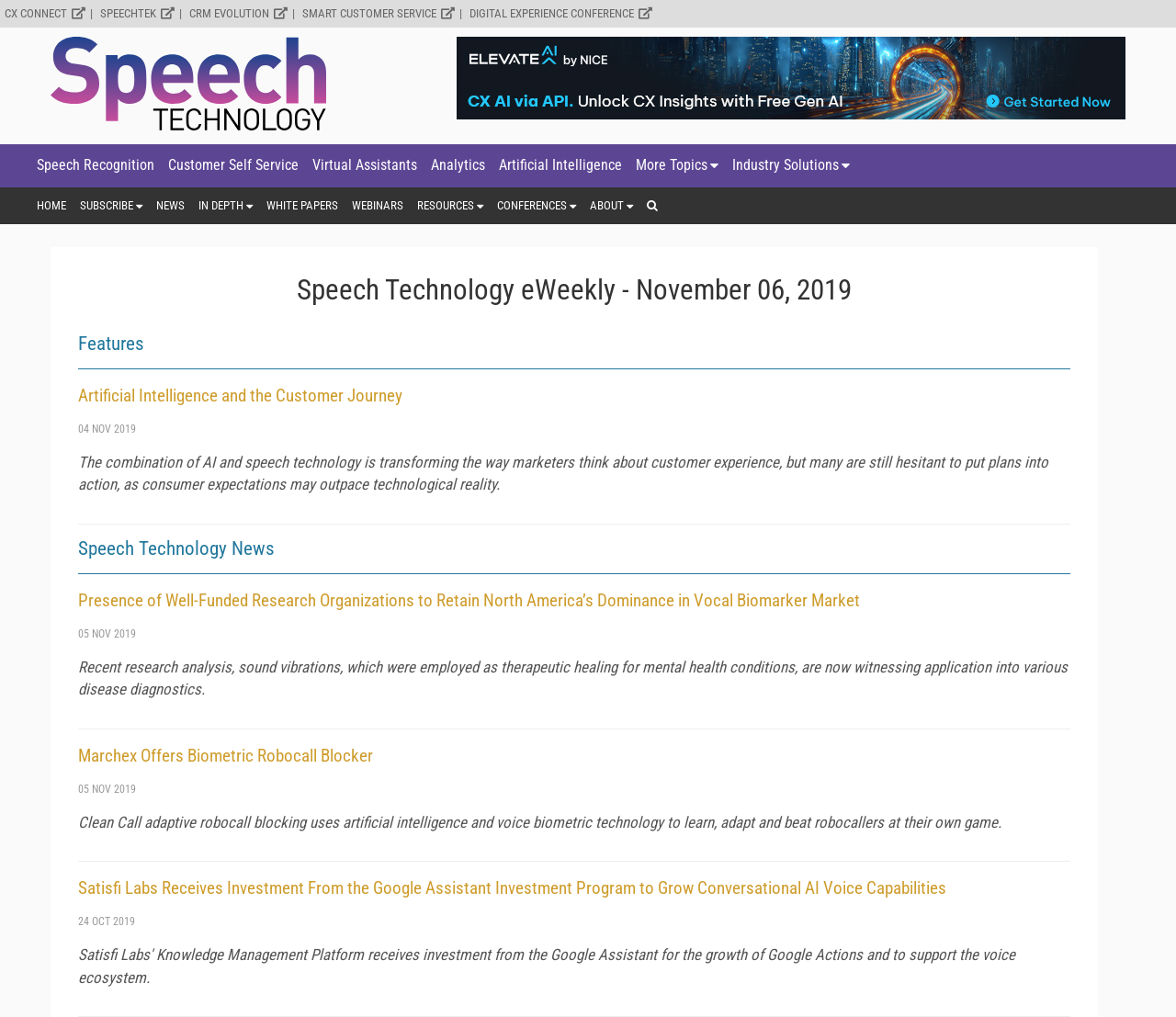Bounding box coordinates should be in the format (top-left x, top-left y, bottom-right x, bottom-right y) and all values should be floating point numbers between 0 and 1. Determine the bounding box coordinate for the UI element described as: CRM Evolution

[0.161, 0.006, 0.245, 0.02]